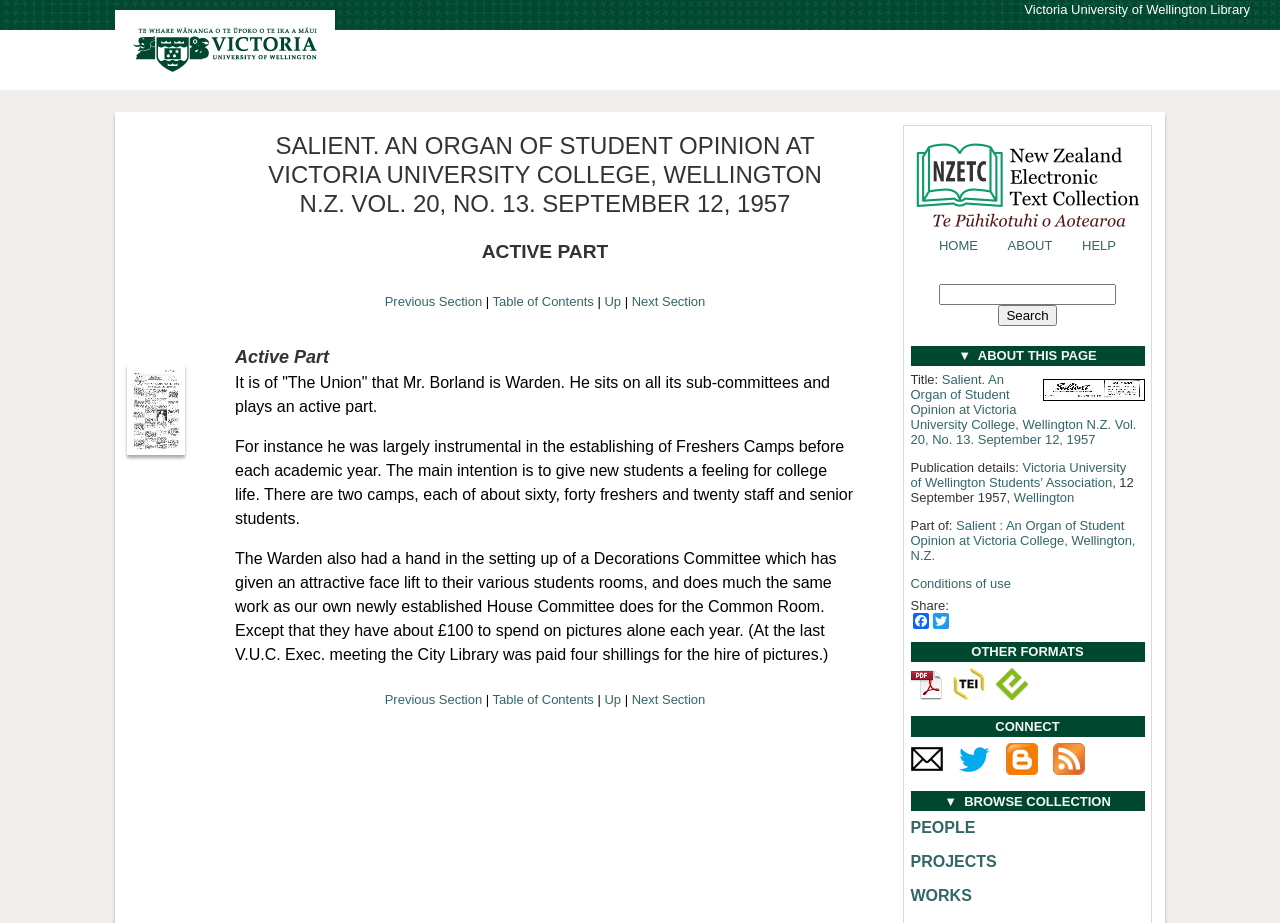Determine the bounding box coordinates for the clickable element required to fulfill the instruction: "View the publication details". Provide the coordinates as four float numbers between 0 and 1, i.e., [left, top, right, bottom].

[0.711, 0.499, 0.799, 0.515]